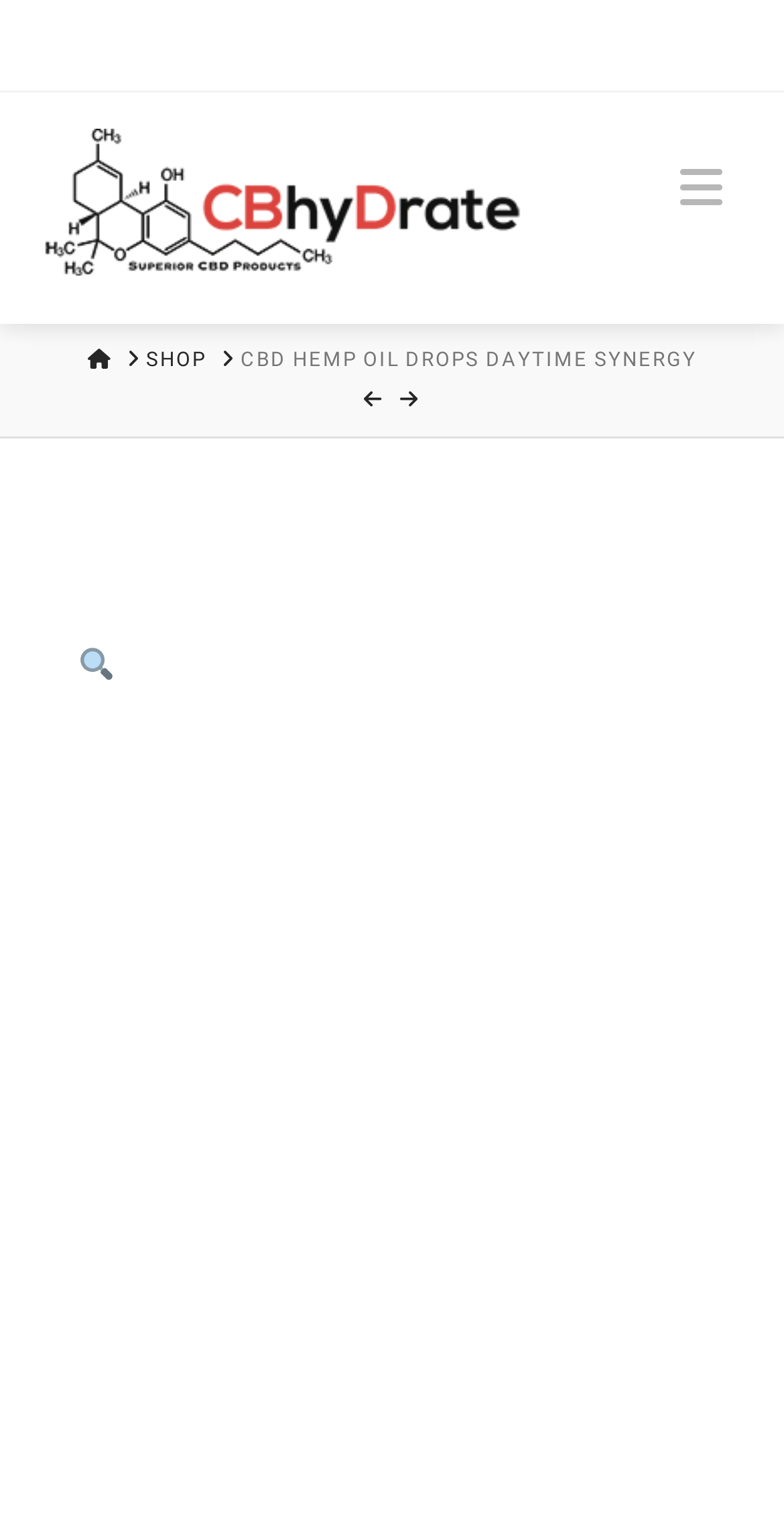How many empty links are on the webpage?
Look at the image and answer the question with a single word or phrase.

2